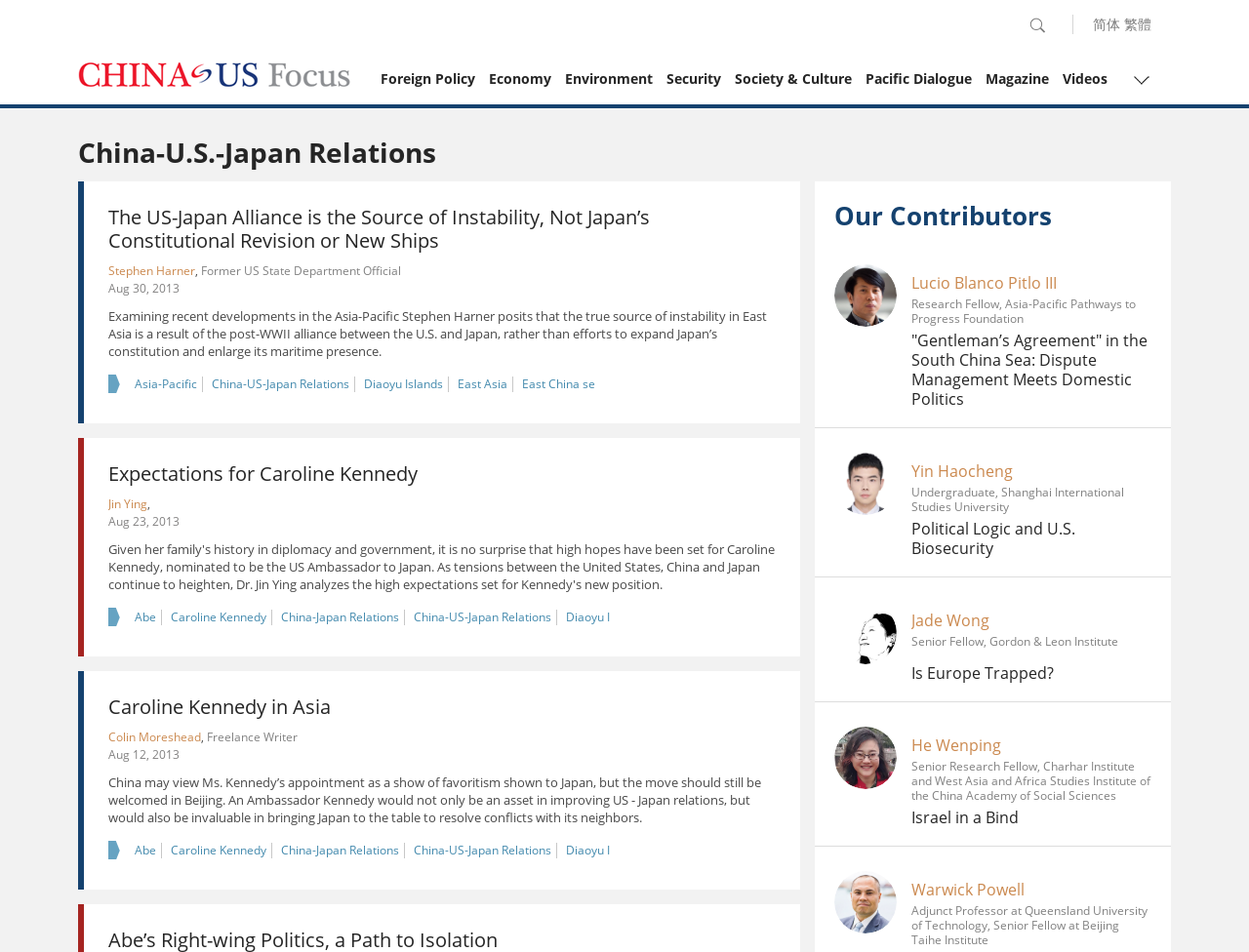What is the position of Caroline Kennedy mentioned in the article? Examine the screenshot and reply using just one word or a brief phrase.

Ambassador